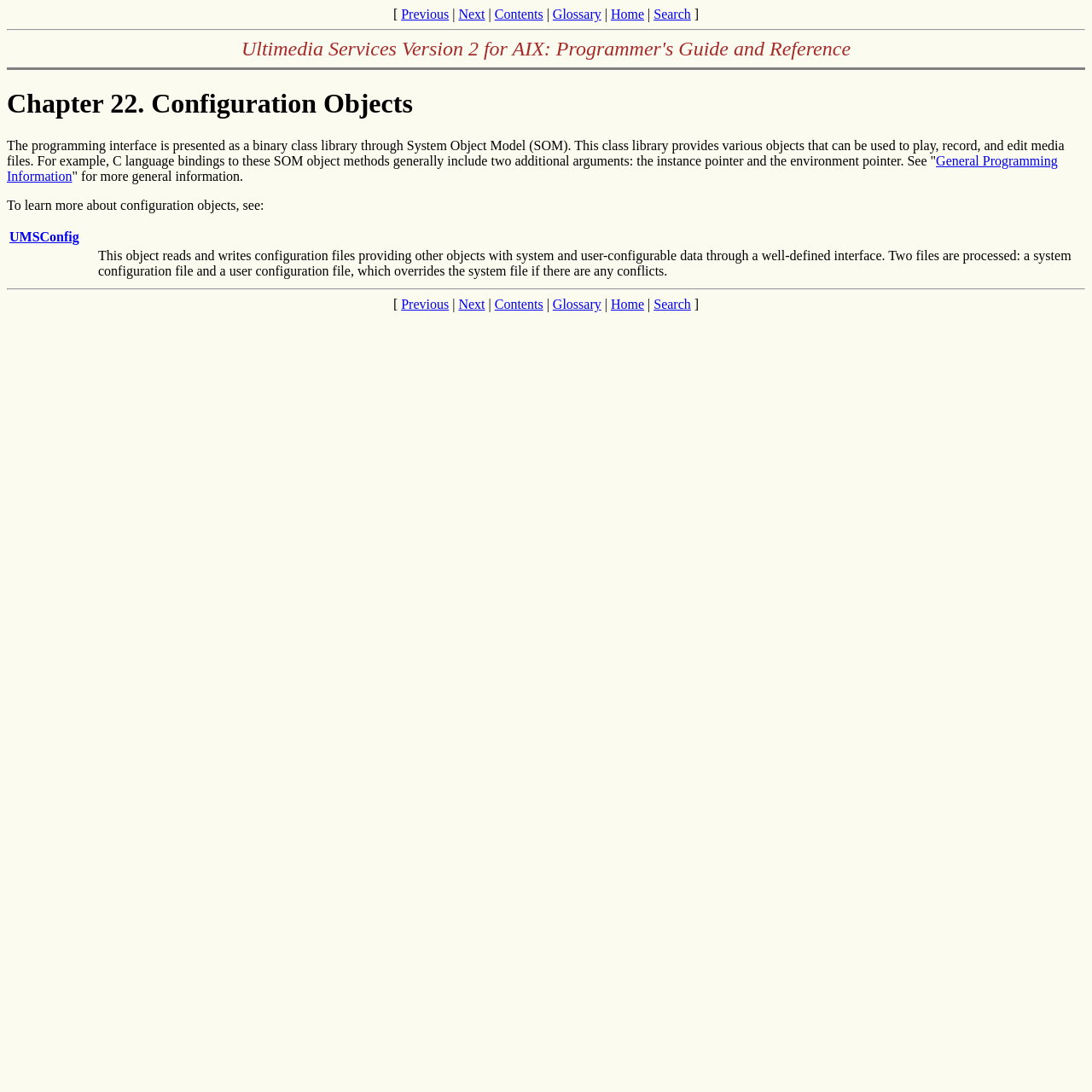With reference to the screenshot, provide a detailed response to the question below:
What is the purpose of the UMSConfig object?

According to the text in the LayoutTableCell, the UMSConfig object reads and writes configuration files, providing other objects with system and user-configurable data through a well-defined interface.